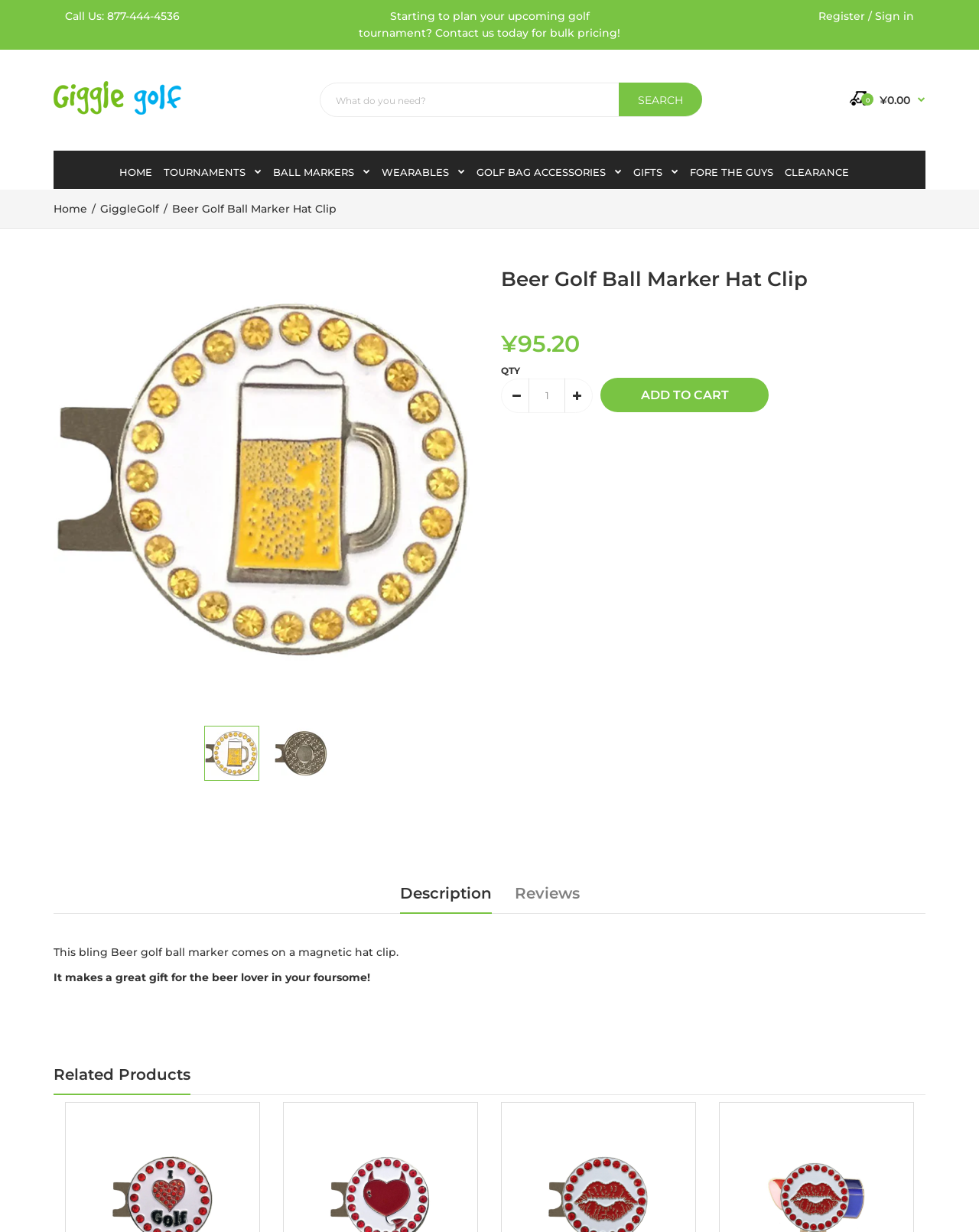Refer to the image and answer the question with as much detail as possible: How many links are in the top navigation menu?

I counted the links in the top navigation menu by looking at the links starting from 'HOME' to 'CLEARANCE', and found a total of 9 links.